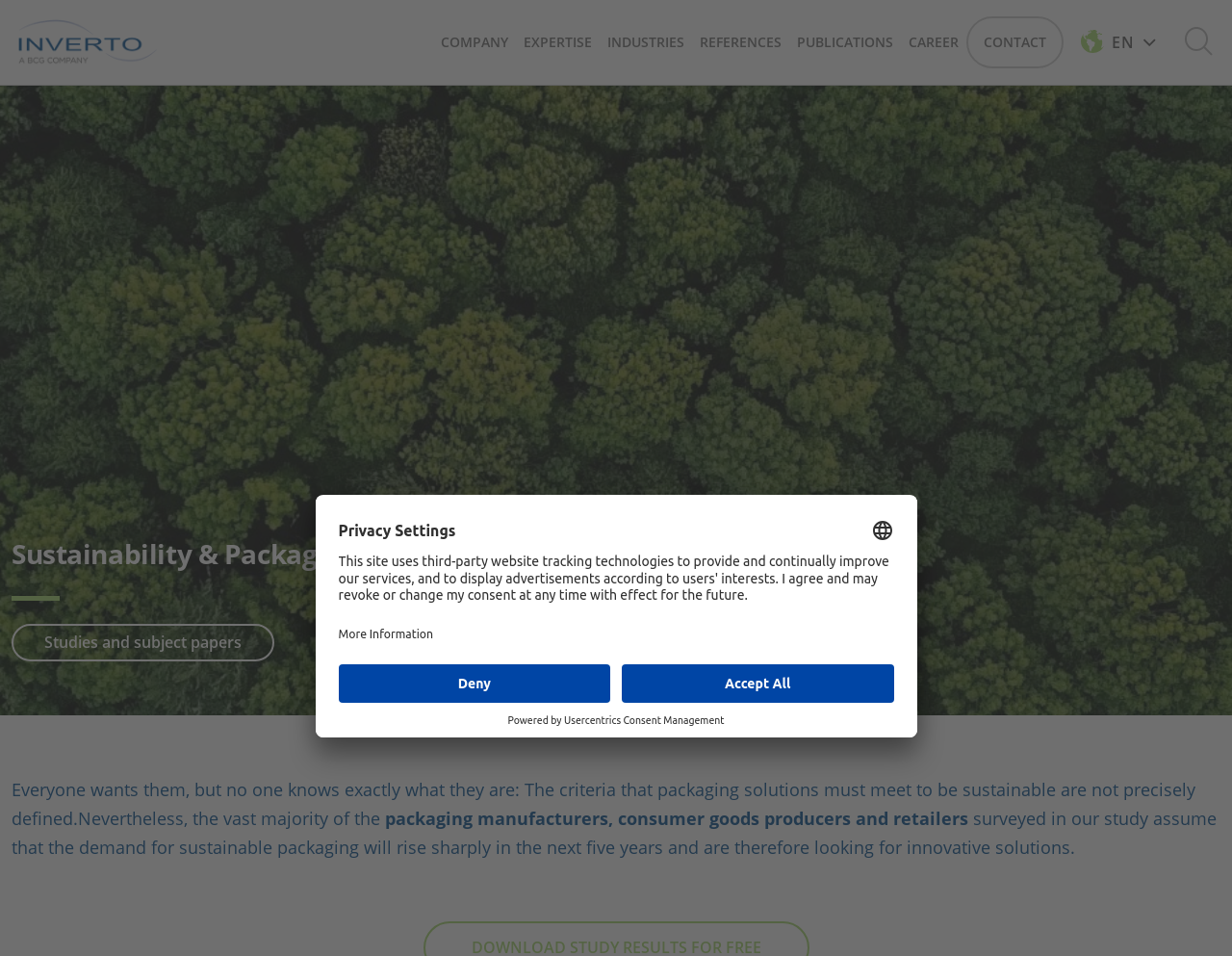What is the name of the consent management platform used on the webpage?
Look at the screenshot and respond with one word or a short phrase.

Usercentrics Consent Management